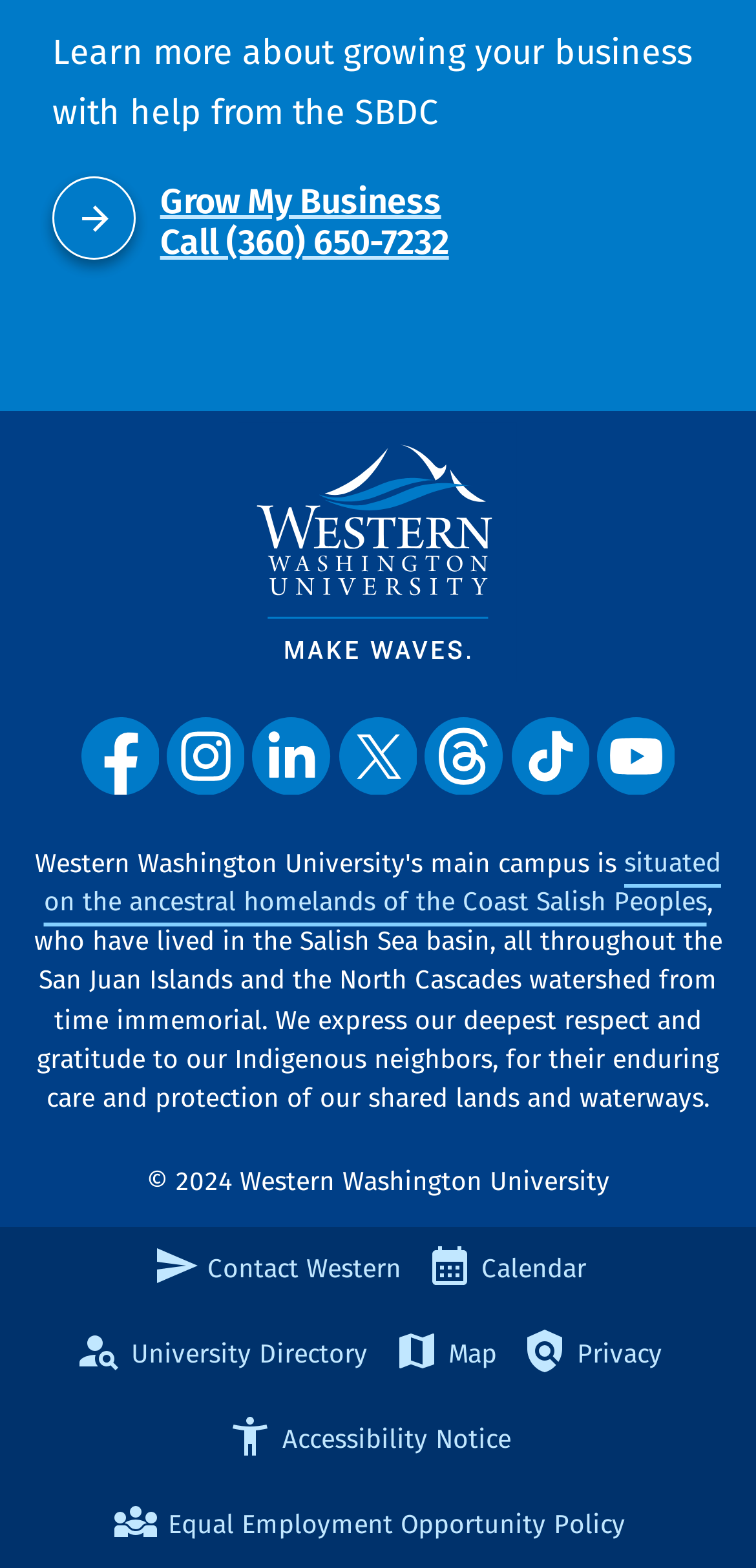Determine the bounding box coordinates of the UI element that matches the following description: "Western on Facebook". The coordinates should be four float numbers between 0 and 1 in the format [left, top, right, bottom].

[0.107, 0.457, 0.21, 0.507]